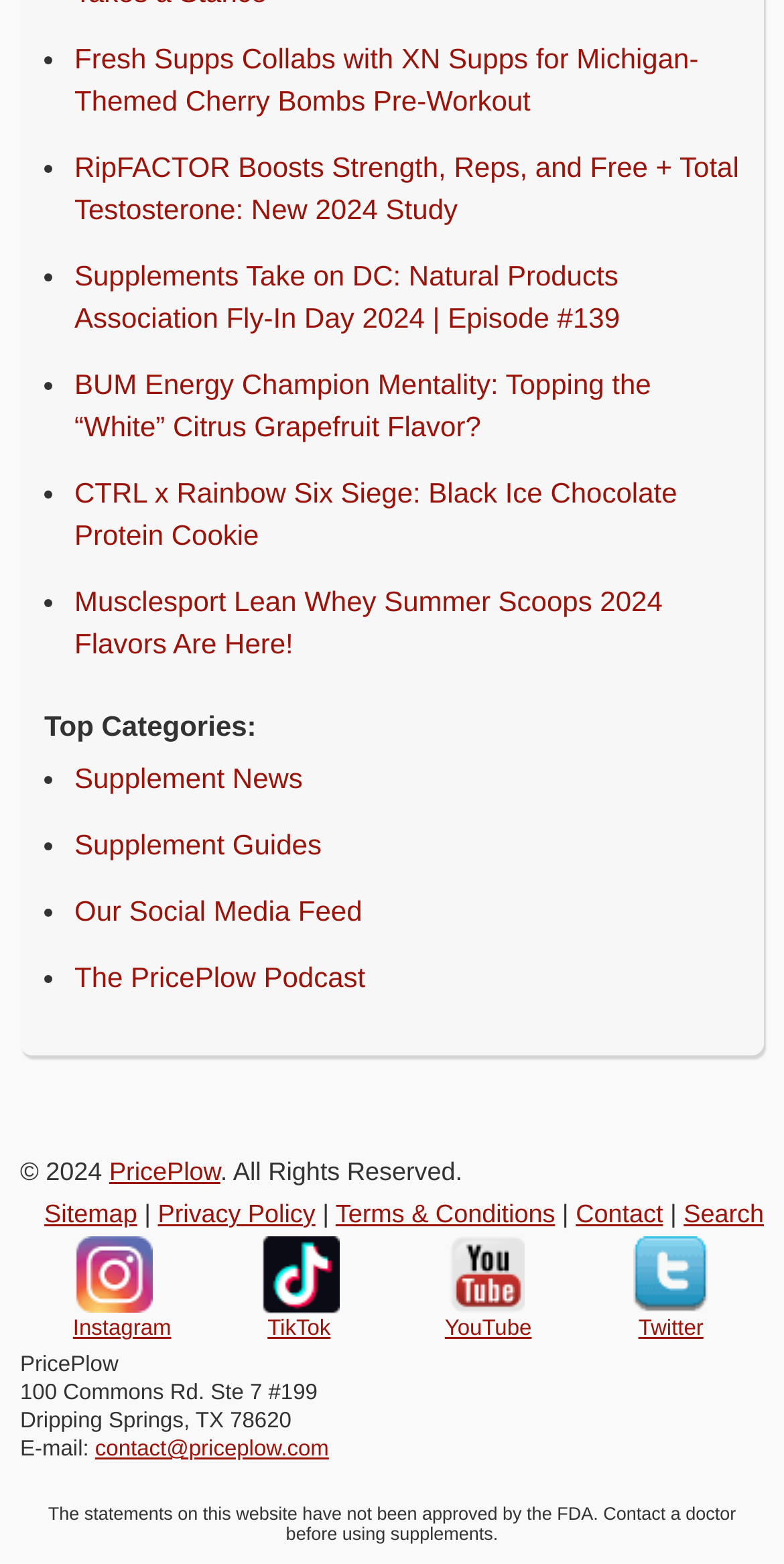Identify the bounding box coordinates of the clickable region required to complete the instruction: "Visit PricePlow on Instagram". The coordinates should be given as four float numbers within the range of 0 and 1, i.e., [left, top, right, bottom].

[0.093, 0.79, 0.196, 0.839]